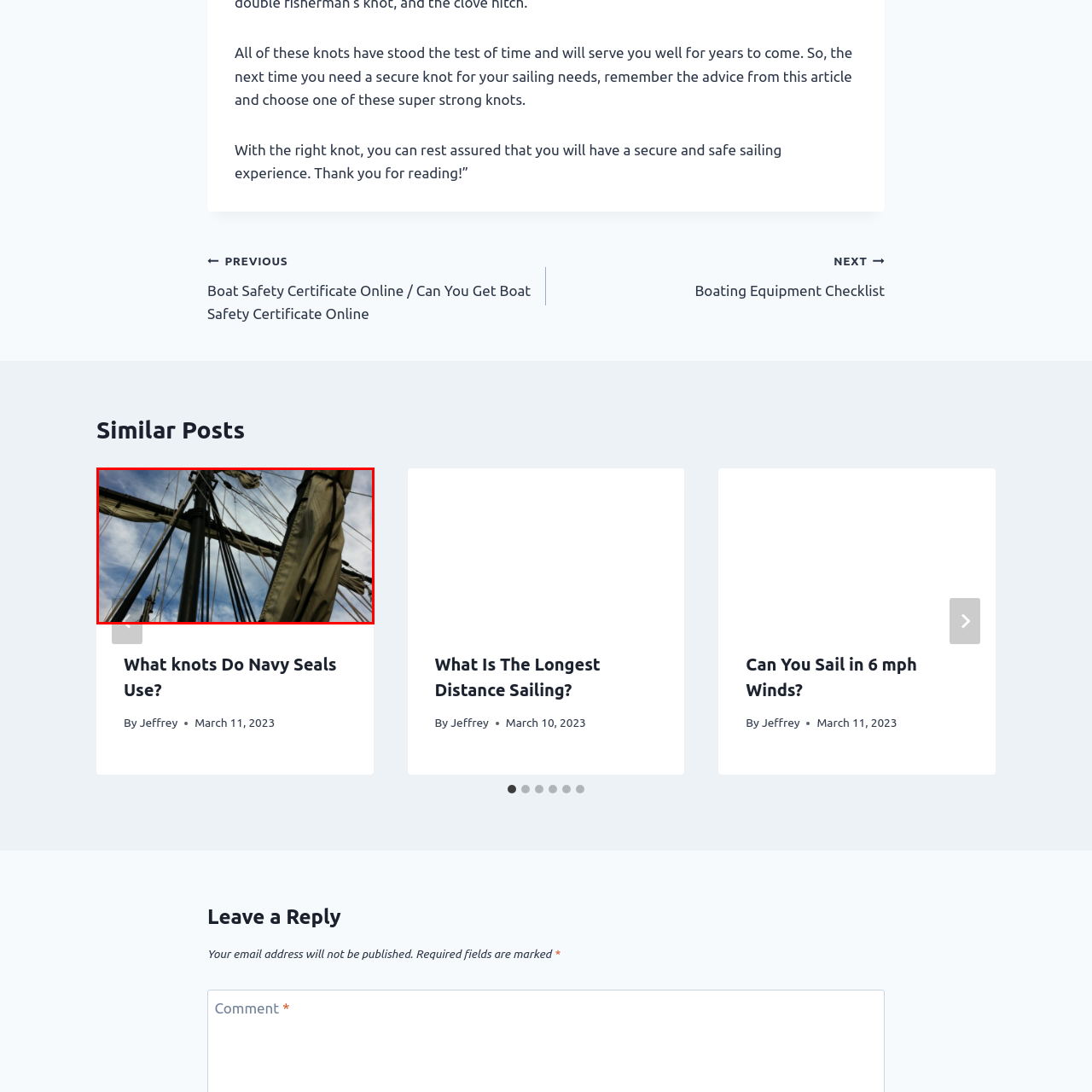What is the purpose of the ropes and sails? Analyze the image within the red bounding box and give a one-word or short-phrase response.

Optimal functionality